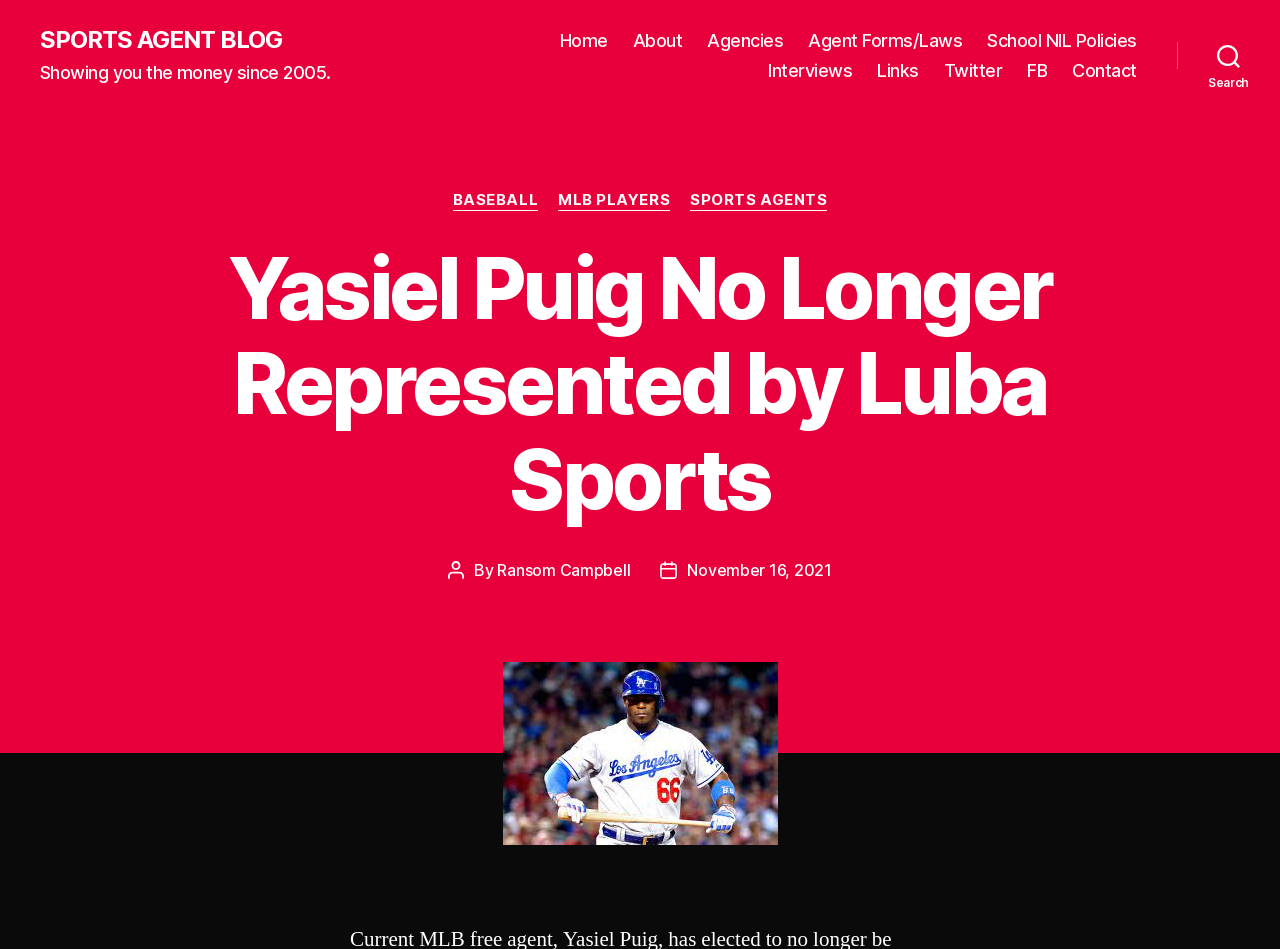Find the bounding box coordinates for the element that must be clicked to complete the instruction: "Go to NFT Projects". The coordinates should be four float numbers between 0 and 1, indicated as [left, top, right, bottom].

None